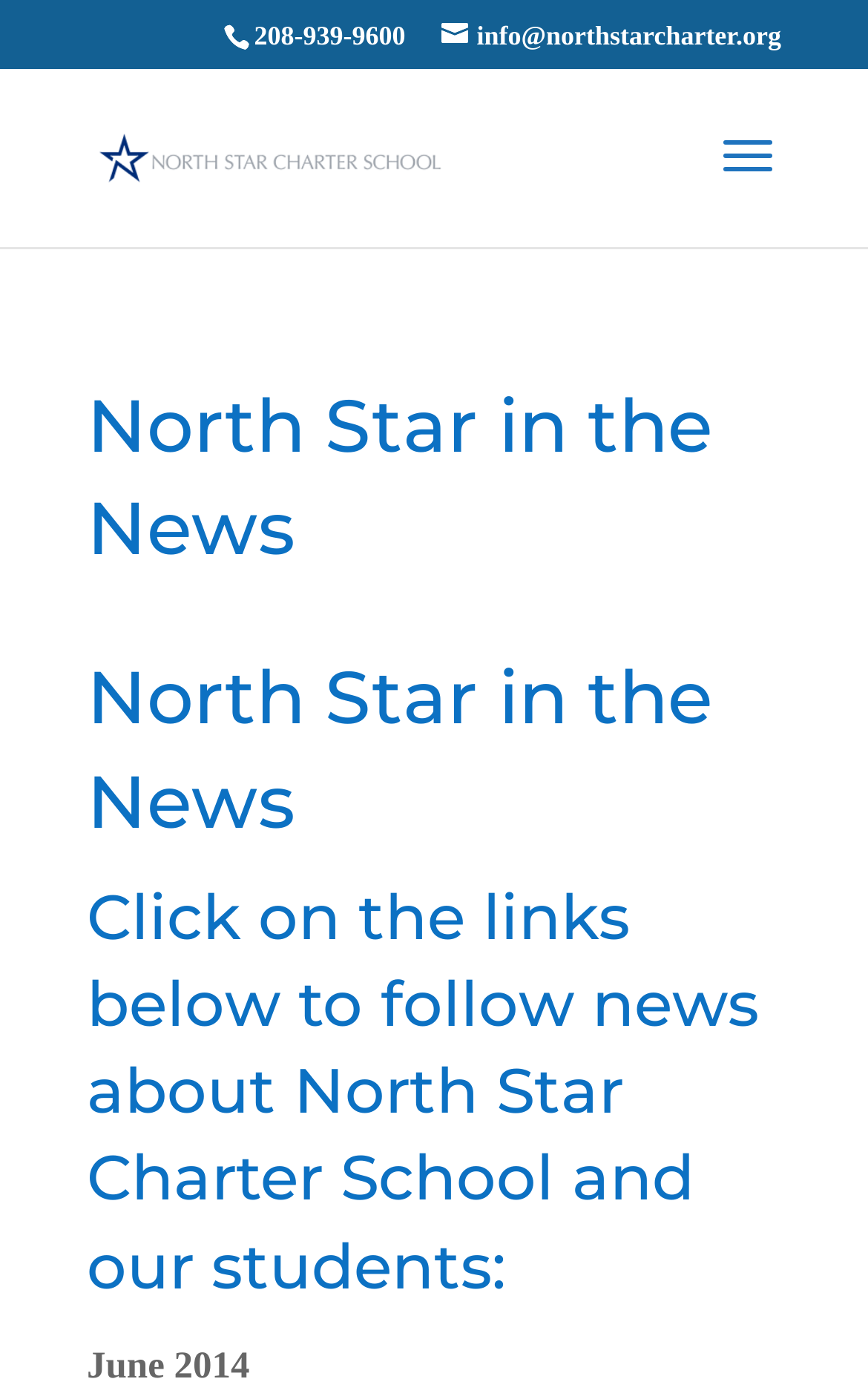Using the provided element description "info@northstarcharter.org", determine the bounding box coordinates of the UI element.

[0.508, 0.014, 0.9, 0.037]